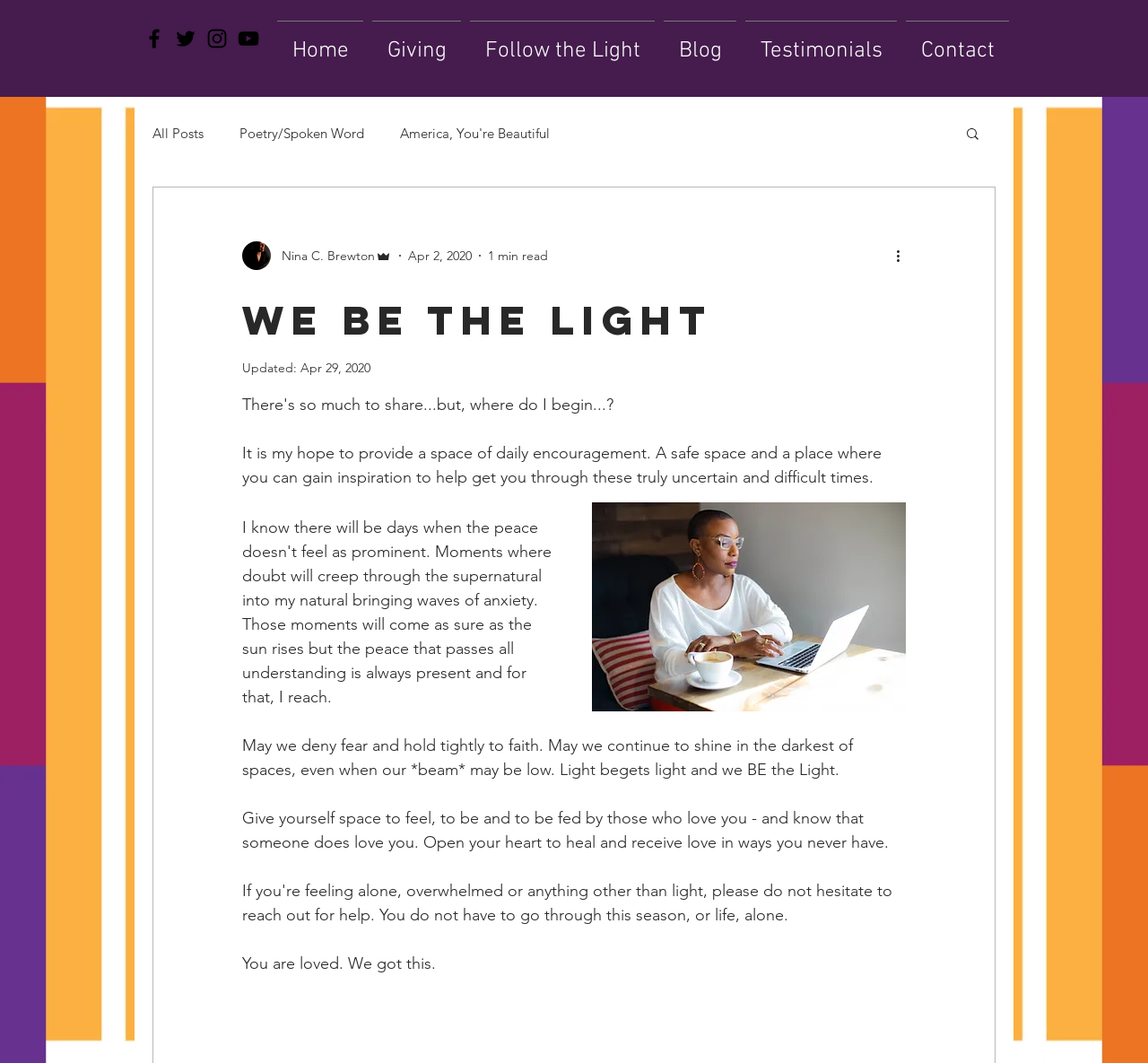Provide a single word or phrase answer to the question: 
What is the date of the last update?

Apr 29, 2020